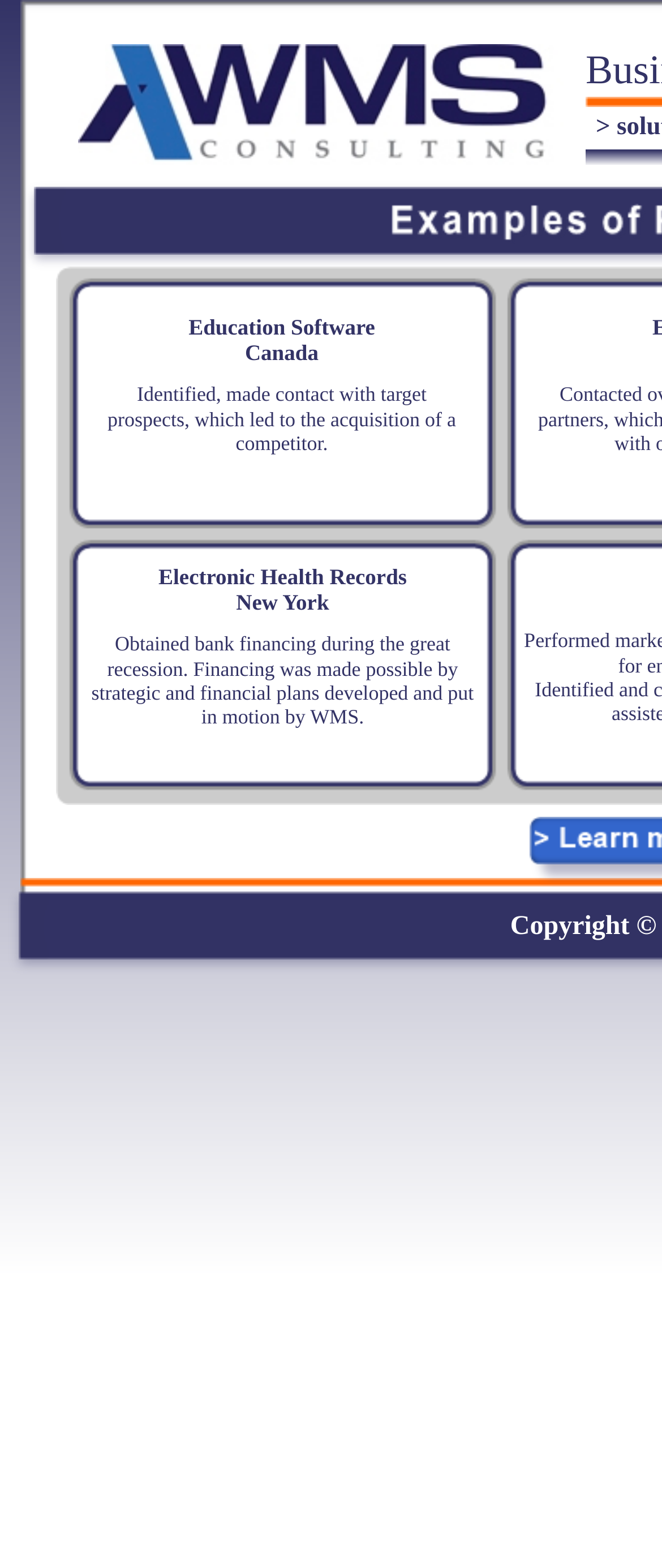Where is the Electronic Health Records company located?
Look at the screenshot and give a one-word or phrase answer.

New York